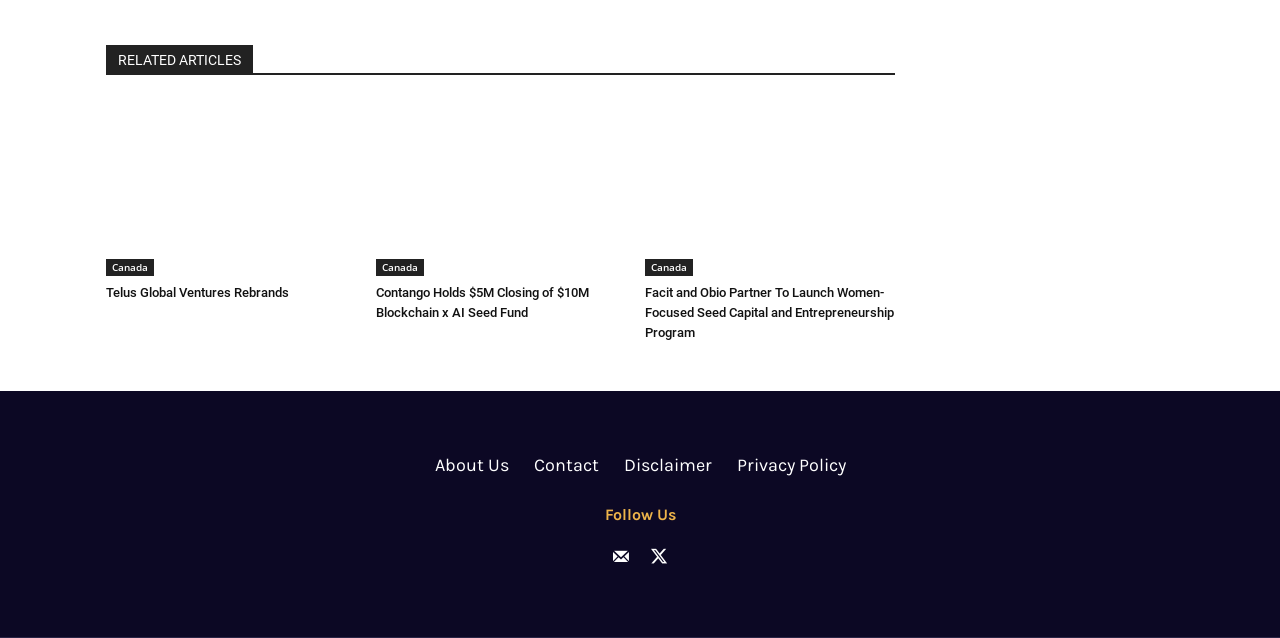What are the options at the bottom of the page?
Please use the image to provide a one-word or short phrase answer.

About Us, Contact, Disclaimer, Privacy Policy